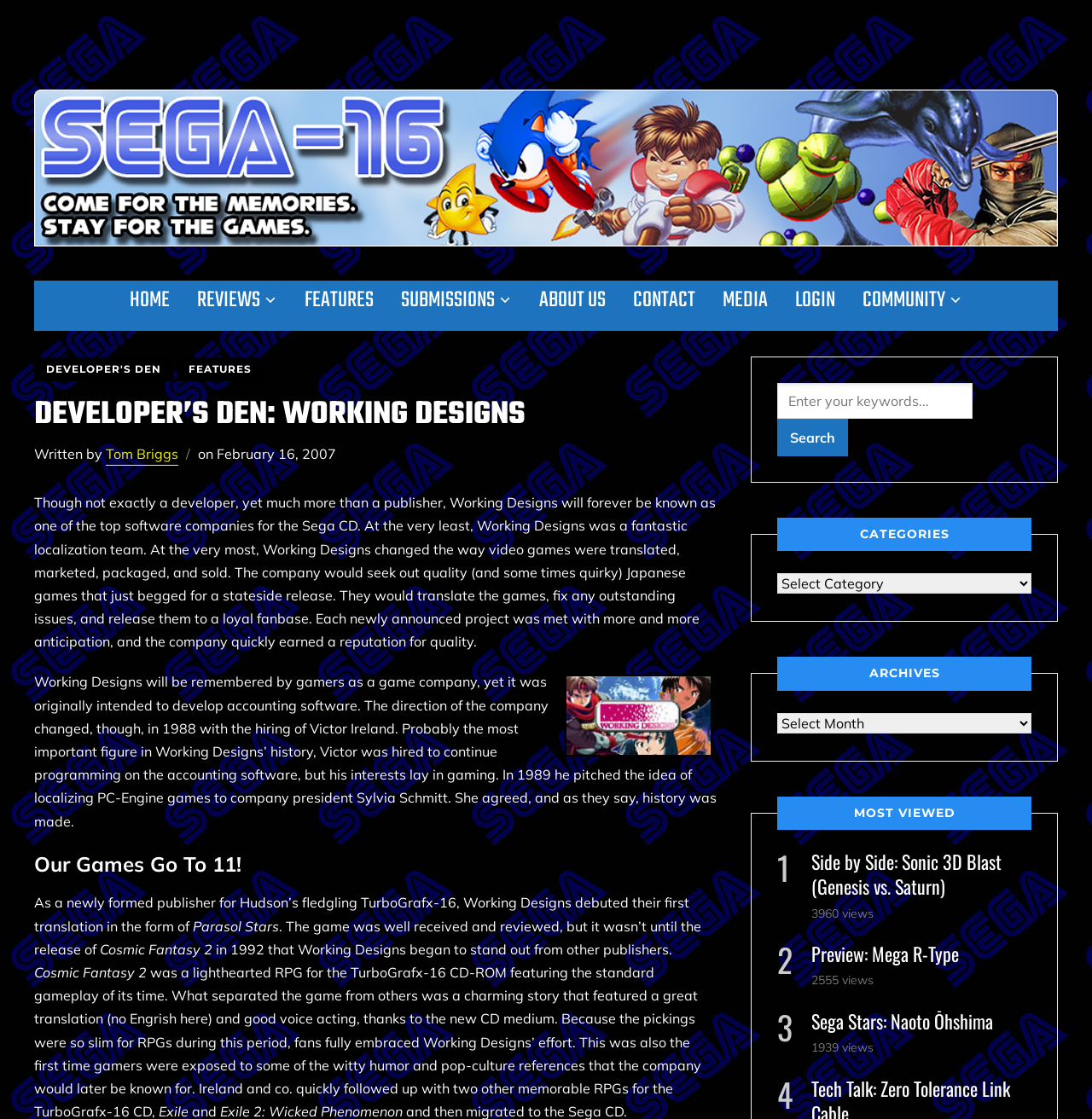Determine the bounding box for the HTML element described here: "Features". The coordinates should be given as [left, top, right, bottom] with each number being a float between 0 and 1.

[0.162, 0.319, 0.241, 0.341]